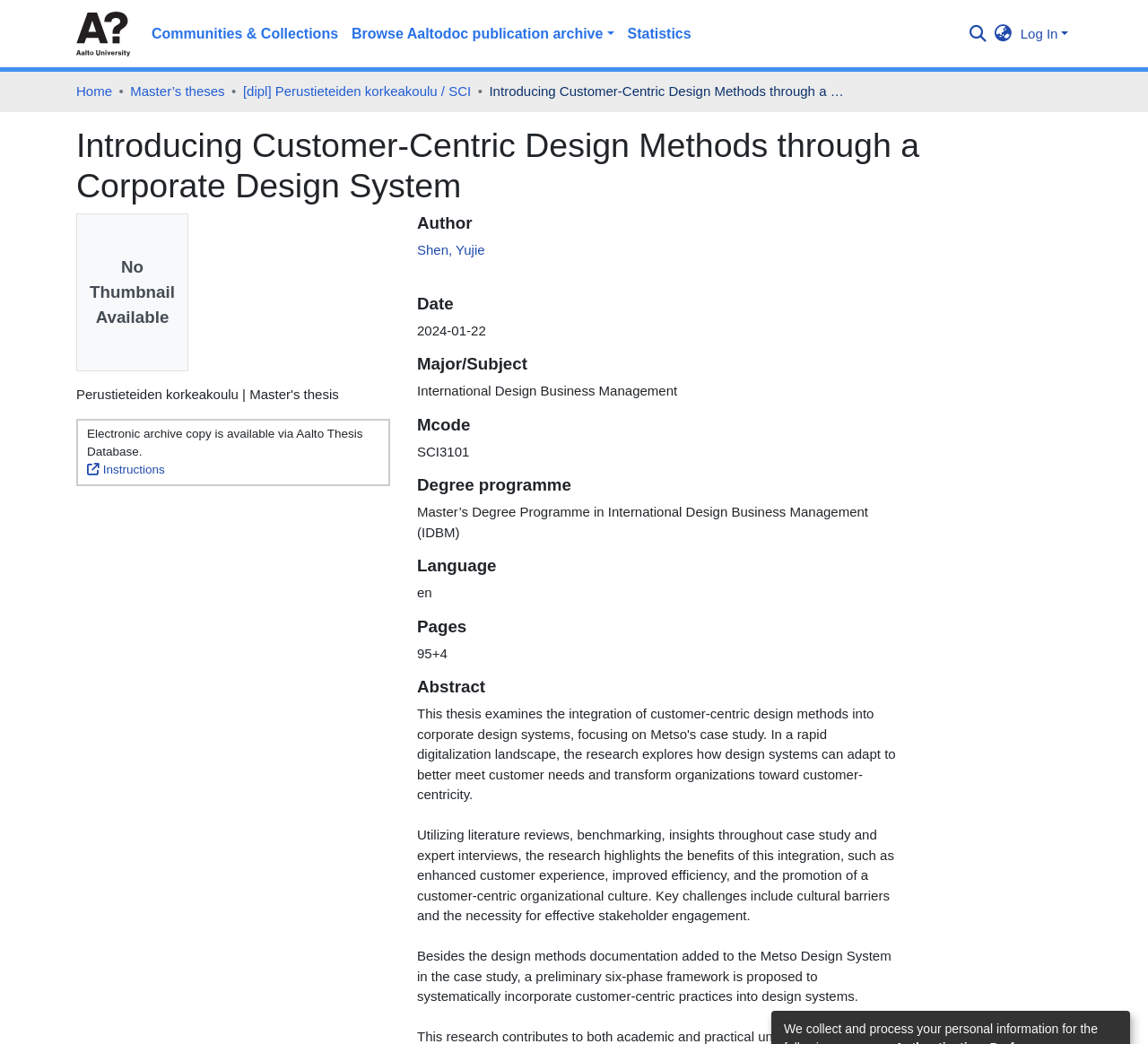Offer a thorough description of the webpage.

This webpage appears to be a thesis publication page from Aalto University. At the top, there is a main navigation bar with links to "Aalto University", "Communities & Collections", "Browse Aaltodoc publication archive", and "Statistics". On the right side of the navigation bar, there is a search box with a submit button. Next to the search box, there is a language switch button and a "Log In" link.

Below the navigation bar, there is a breadcrumb navigation section with links to "Home", "Master’s theses", and "[dipl] Perustieteiden korkeakoulu / SCI". The title of the thesis, "Introducing Customer-Centric Design Methods through a Corporate Design System", is displayed prominently in the middle of the page.

On the left side of the page, there is a section with metadata about the thesis, including the author's name, date, major/subject, Mcode, degree programme, language, and number of pages. The abstract of the thesis is also displayed in this section.

At the top-right corner of the page, there is a notification that "No Thumbnail Available". There is also a link to "Instructions" with an icon. The overall layout of the page is organized and easy to navigate, with clear headings and concise text.